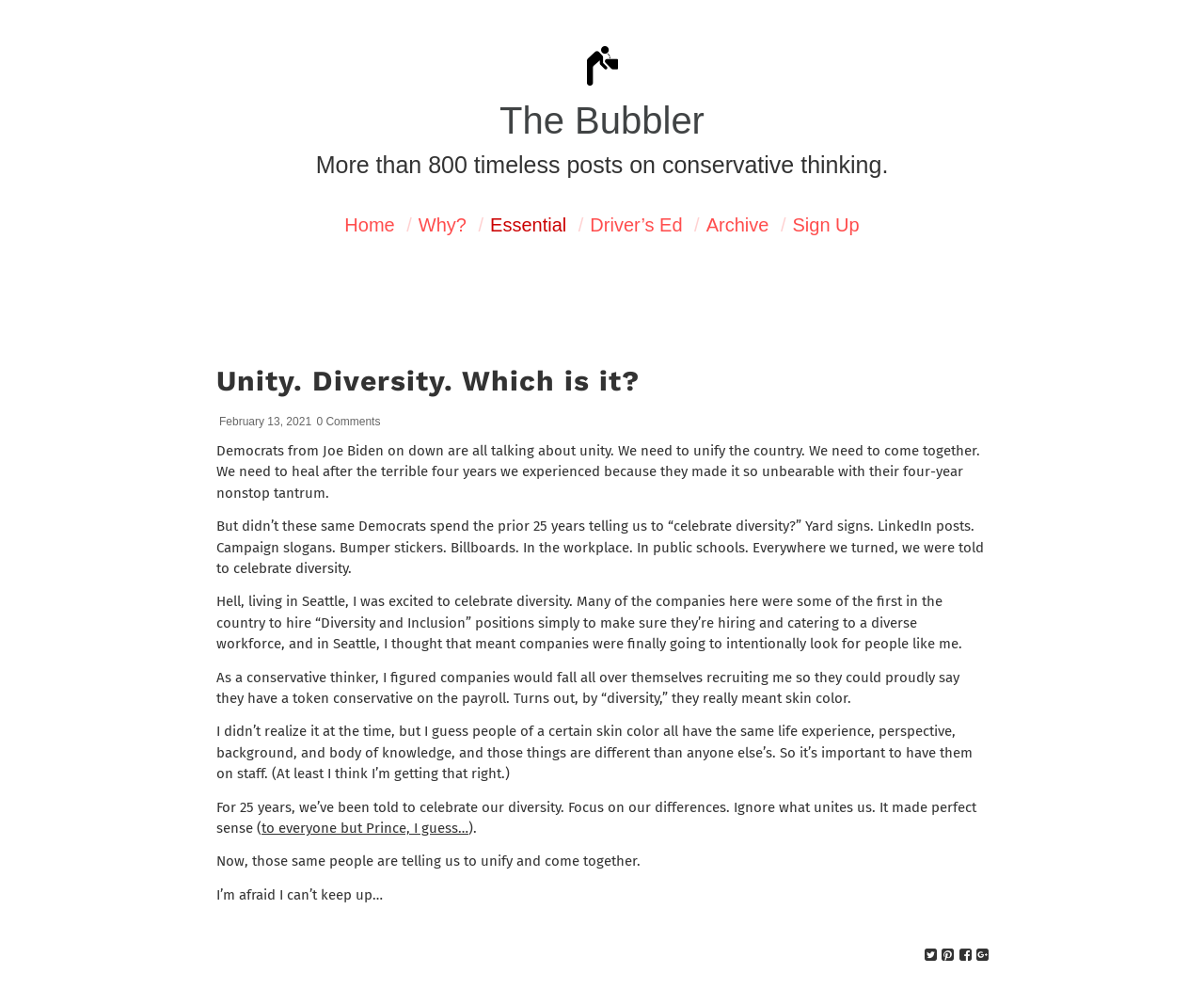Determine the bounding box coordinates for the clickable element required to fulfill the instruction: "Read the article 'Unity. Diversity. Which is it?'". Provide the coordinates as four float numbers between 0 and 1, i.e., [left, top, right, bottom].

[0.18, 0.365, 0.82, 0.392]